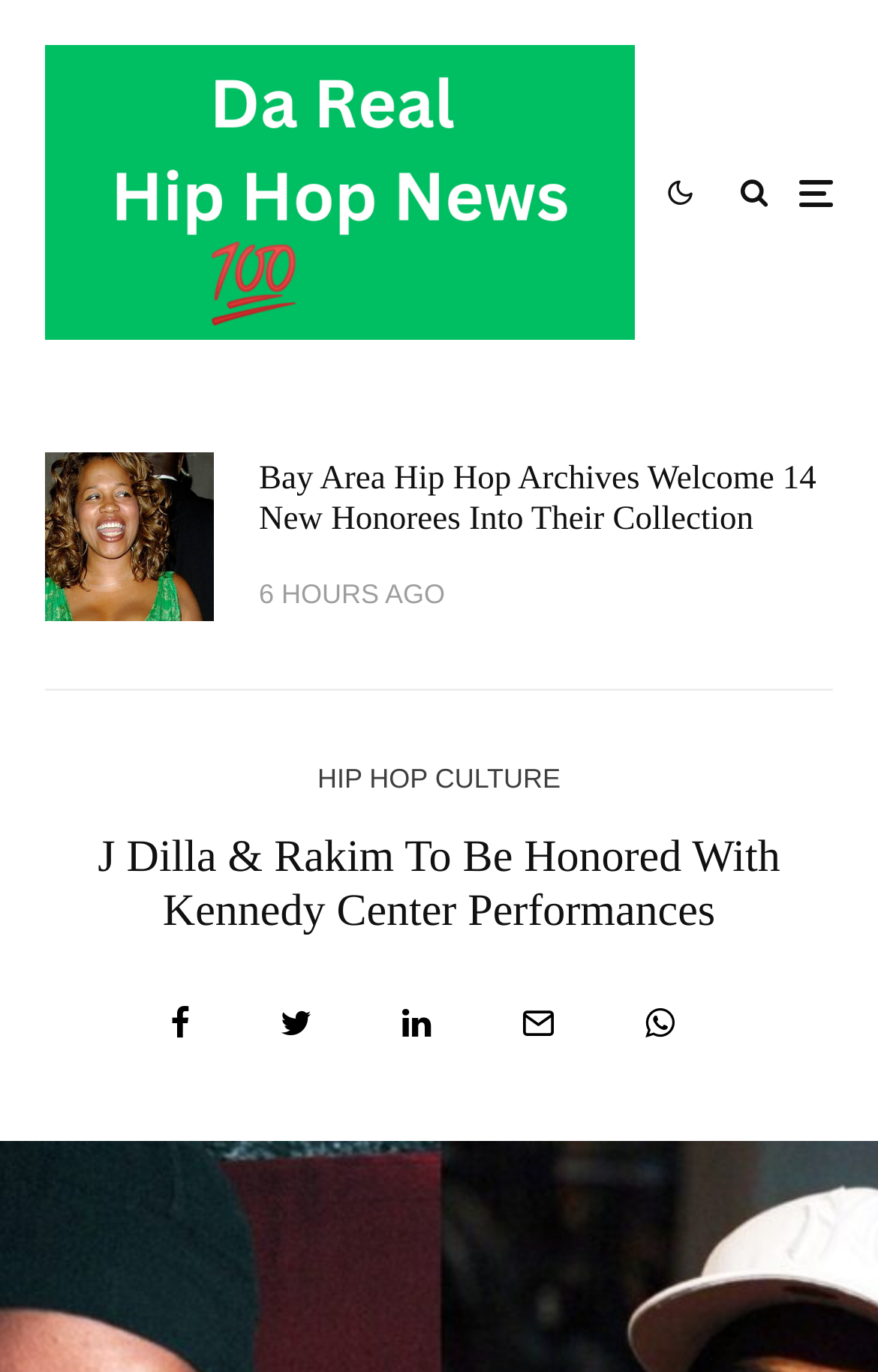Identify the title of the webpage and provide its text content.

J Dilla & Rakim To Be Honored With Kennedy Center Performances